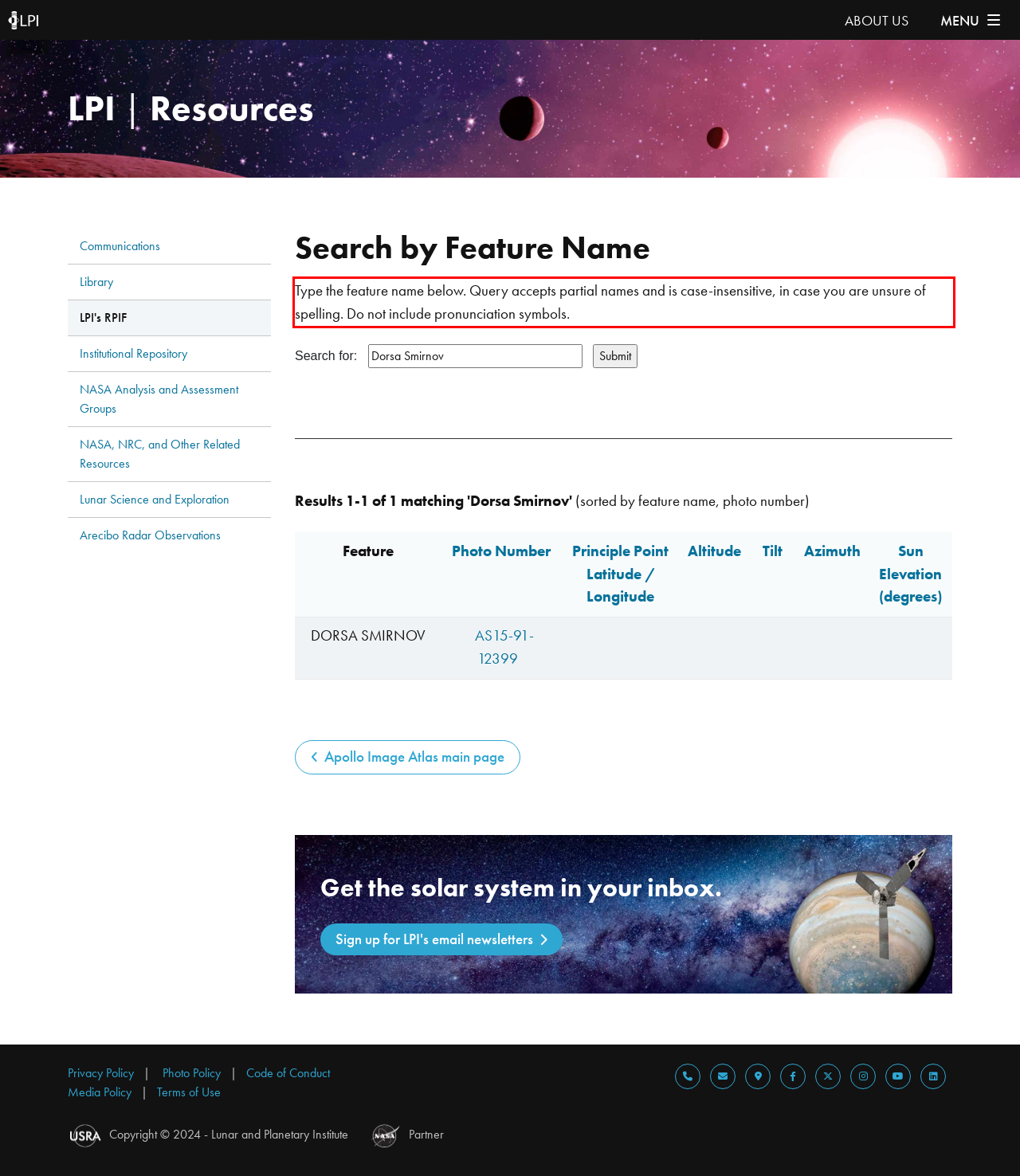Review the screenshot of the webpage and recognize the text inside the red rectangle bounding box. Provide the extracted text content.

Type the feature name below. Query accepts partial names and is case-insensitive, in case you are unsure of spelling. Do not include pronunciation symbols.